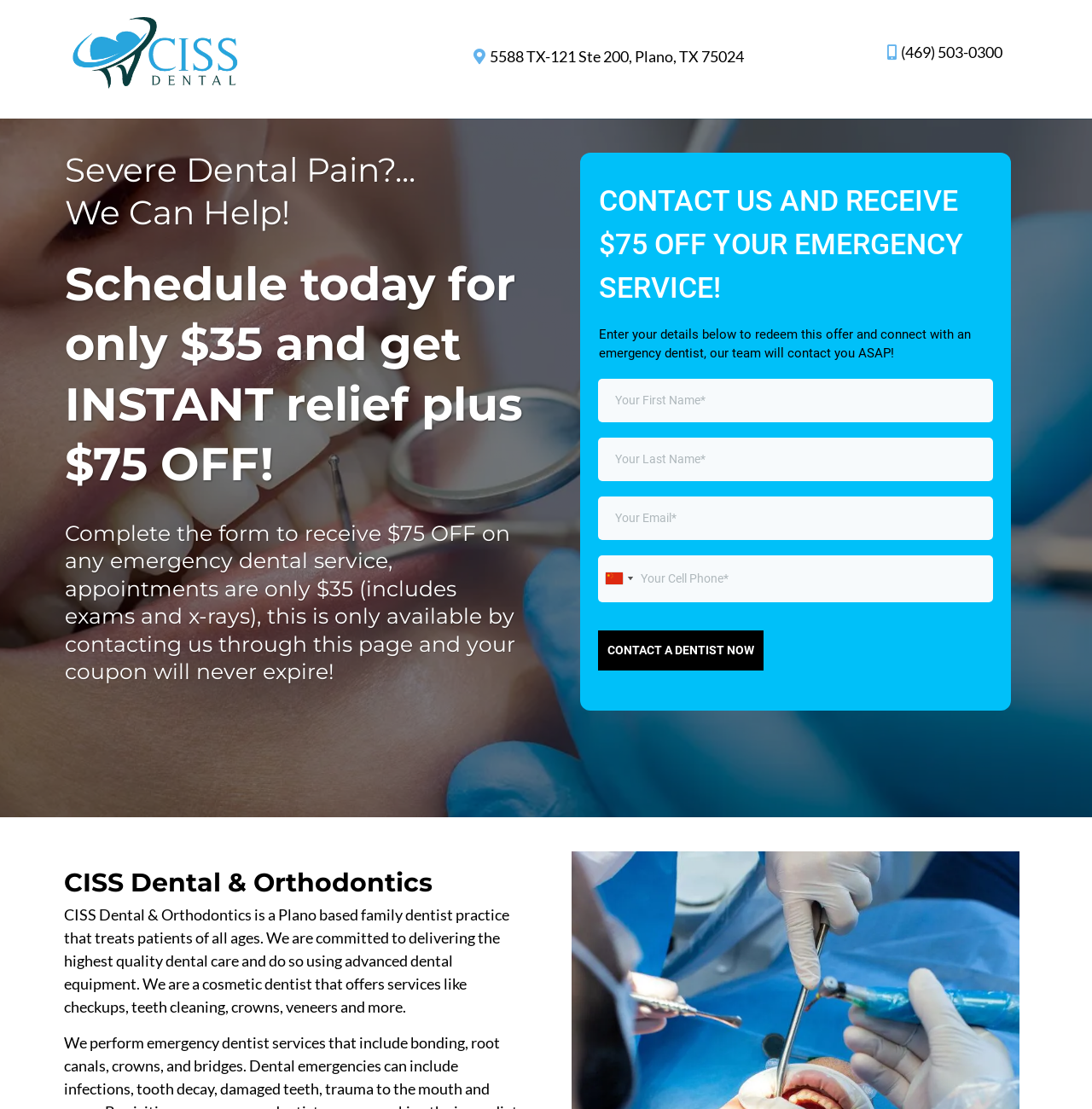Locate the UI element described by ​(469) 503-0300 and provide its bounding box coordinates. Use the format (top-left x, top-left y, bottom-right x, bottom-right y) with all values as floating point numbers between 0 and 1.

[0.825, 0.039, 0.918, 0.056]